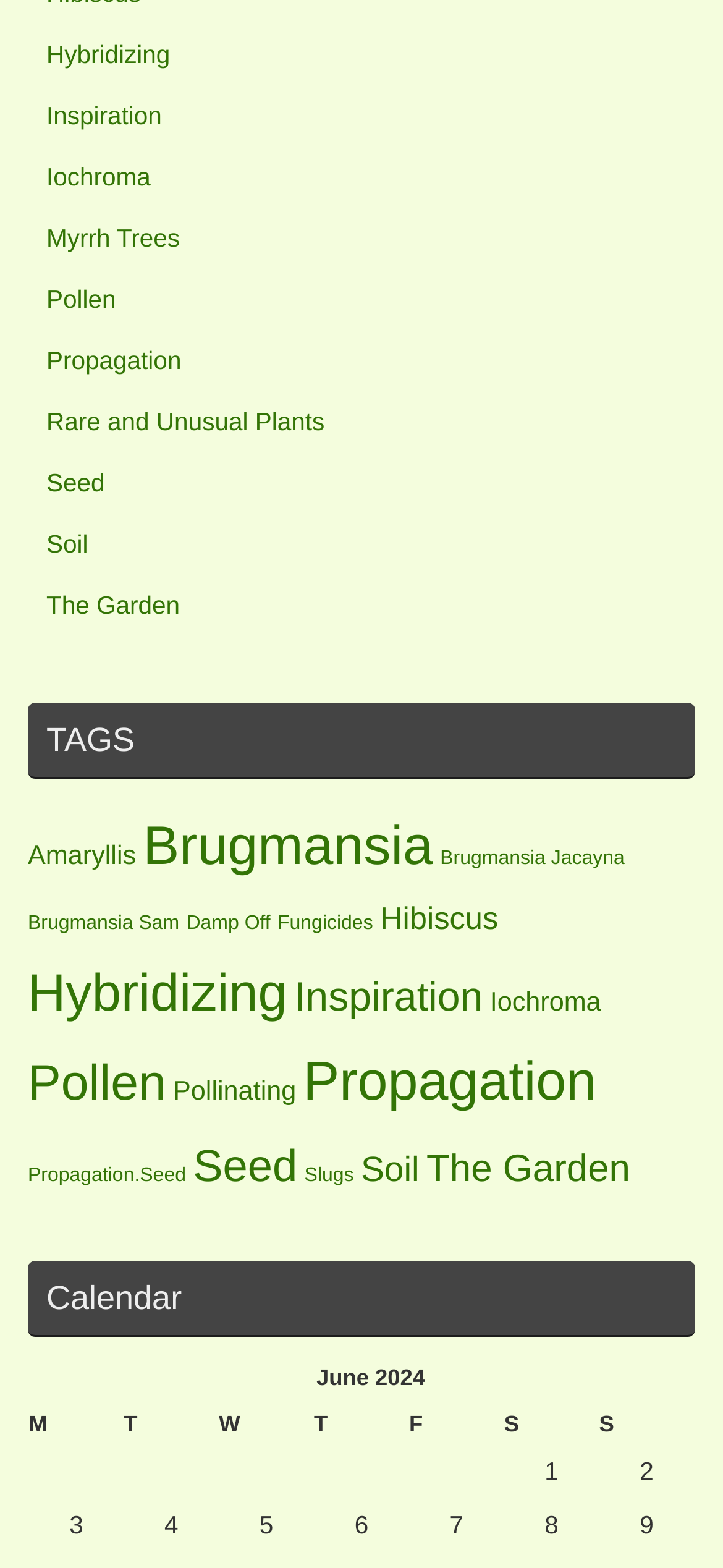Pinpoint the bounding box coordinates of the area that must be clicked to complete this instruction: "View the 'Calendar'".

[0.038, 0.804, 0.962, 0.853]